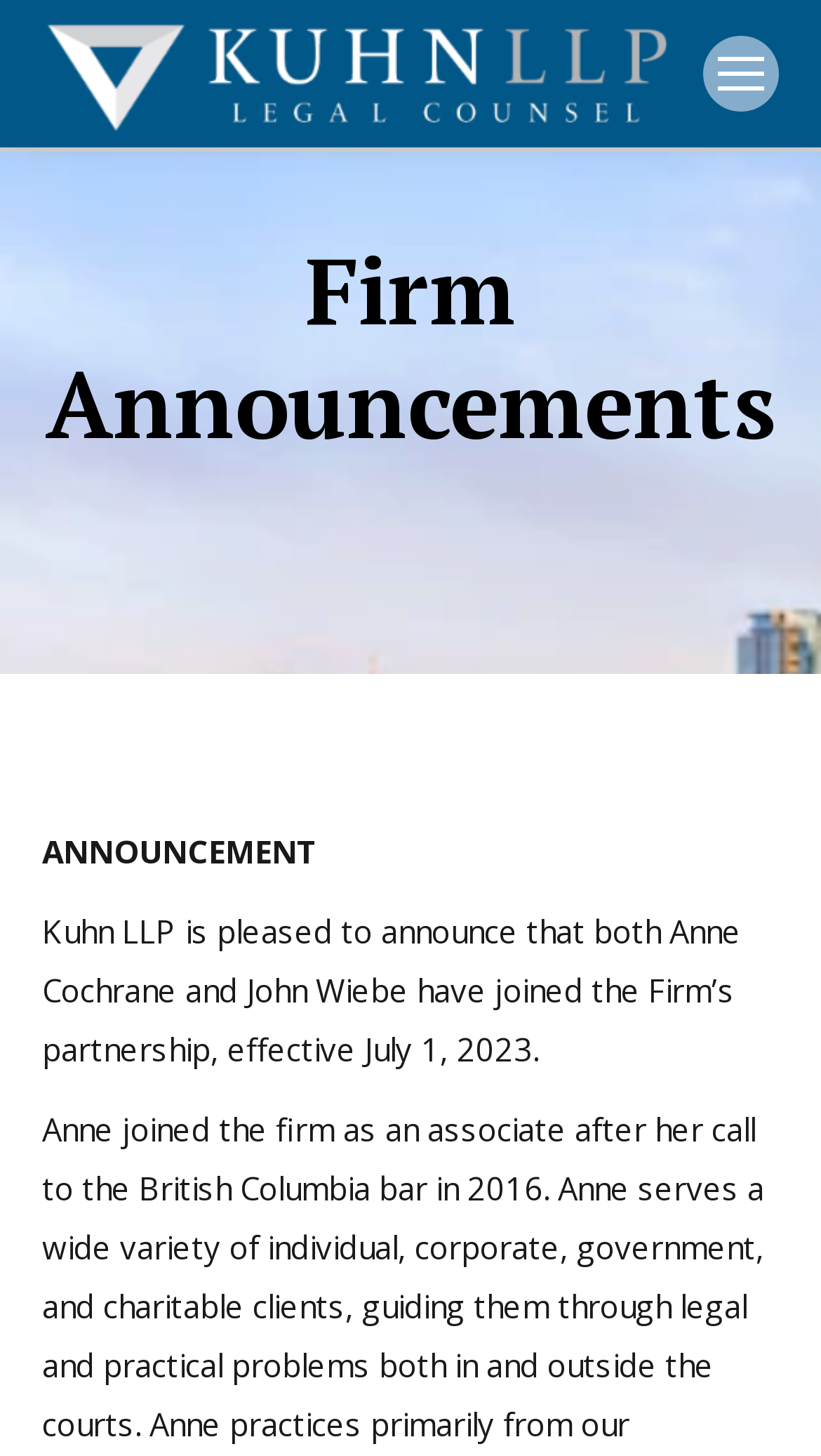Give a detailed overview of the webpage's appearance and contents.

The webpage is about a law firm, Kuhn LLP, and its announcements. At the top left corner, there is a link to the firm's name, accompanied by an image of the firm's logo. Next to it, on the top right corner, is a link to a mobile menu icon. 

Below the firm's name, there is a heading that reads "Firm Announcements". Under this heading, there is an announcement about two new partners, Anne Cochrane and John Wiebe, who have joined the firm's partnership effective July 1, 2023. The announcement is divided into two parts: the title "ANNOUNCEMENT" and the details of the announcement.

At the bottom right corner of the page, there is a link to "Go to Top" accompanied by an image of an upward arrow.